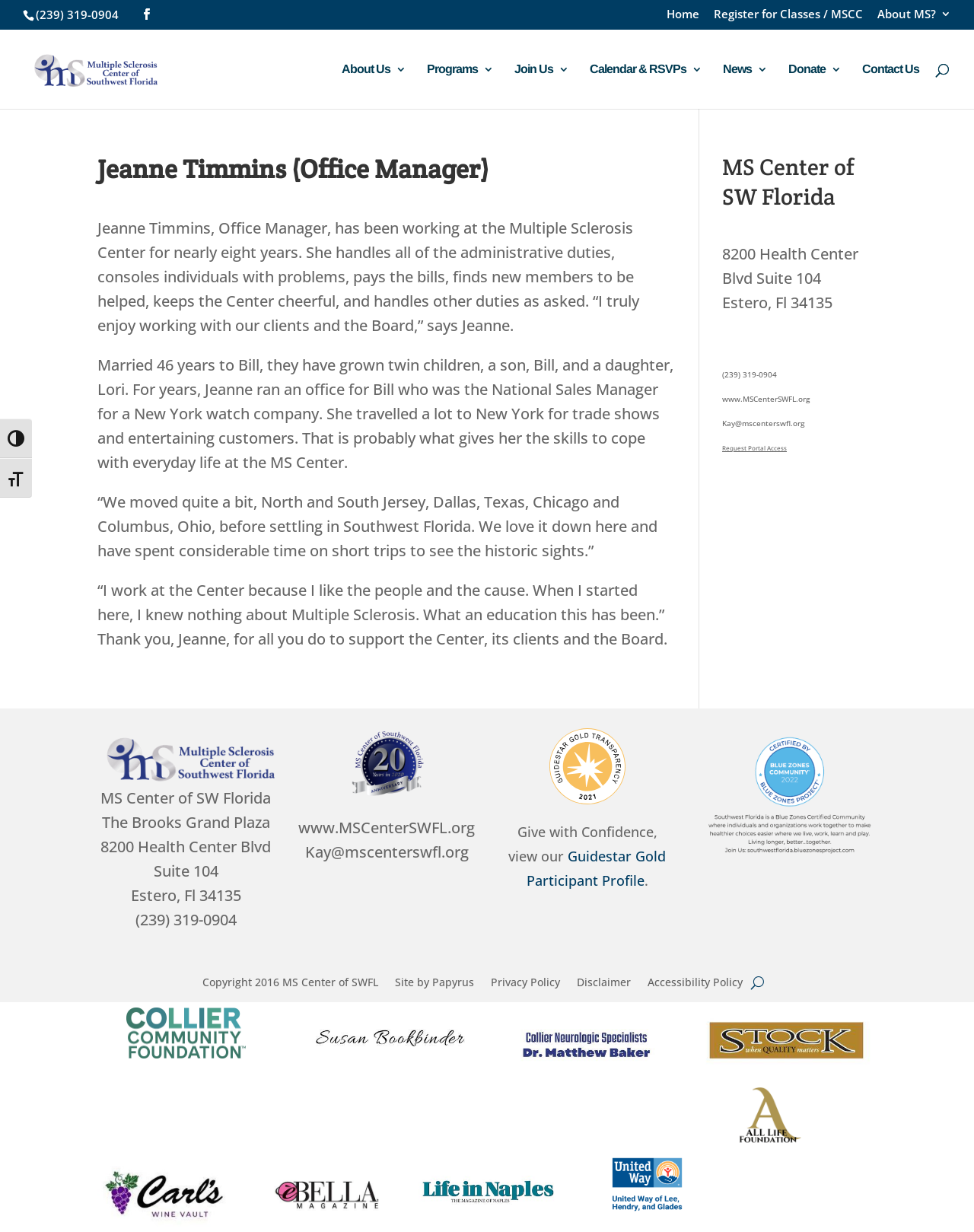Pinpoint the bounding box coordinates of the element you need to click to execute the following instruction: "Get more information about delivery charges". The bounding box should be represented by four float numbers between 0 and 1, in the format [left, top, right, bottom].

None